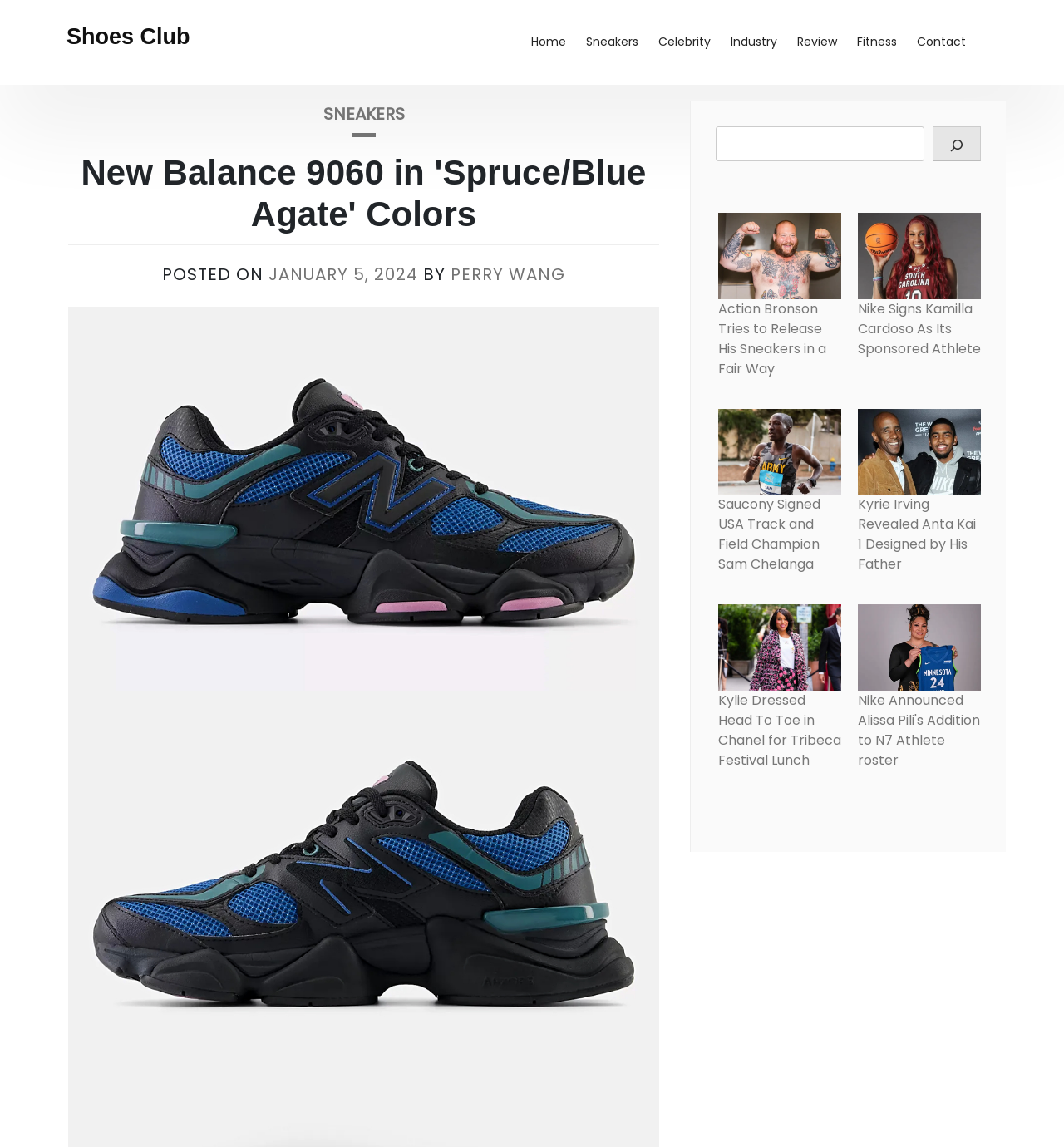Identify the bounding box coordinates for the region of the element that should be clicked to carry out the instruction: "Read 'Action Bronson Tries to Release His Sneakers in a Fair Way'". The bounding box coordinates should be four float numbers between 0 and 1, i.e., [left, top, right, bottom].

[0.675, 0.261, 0.777, 0.329]